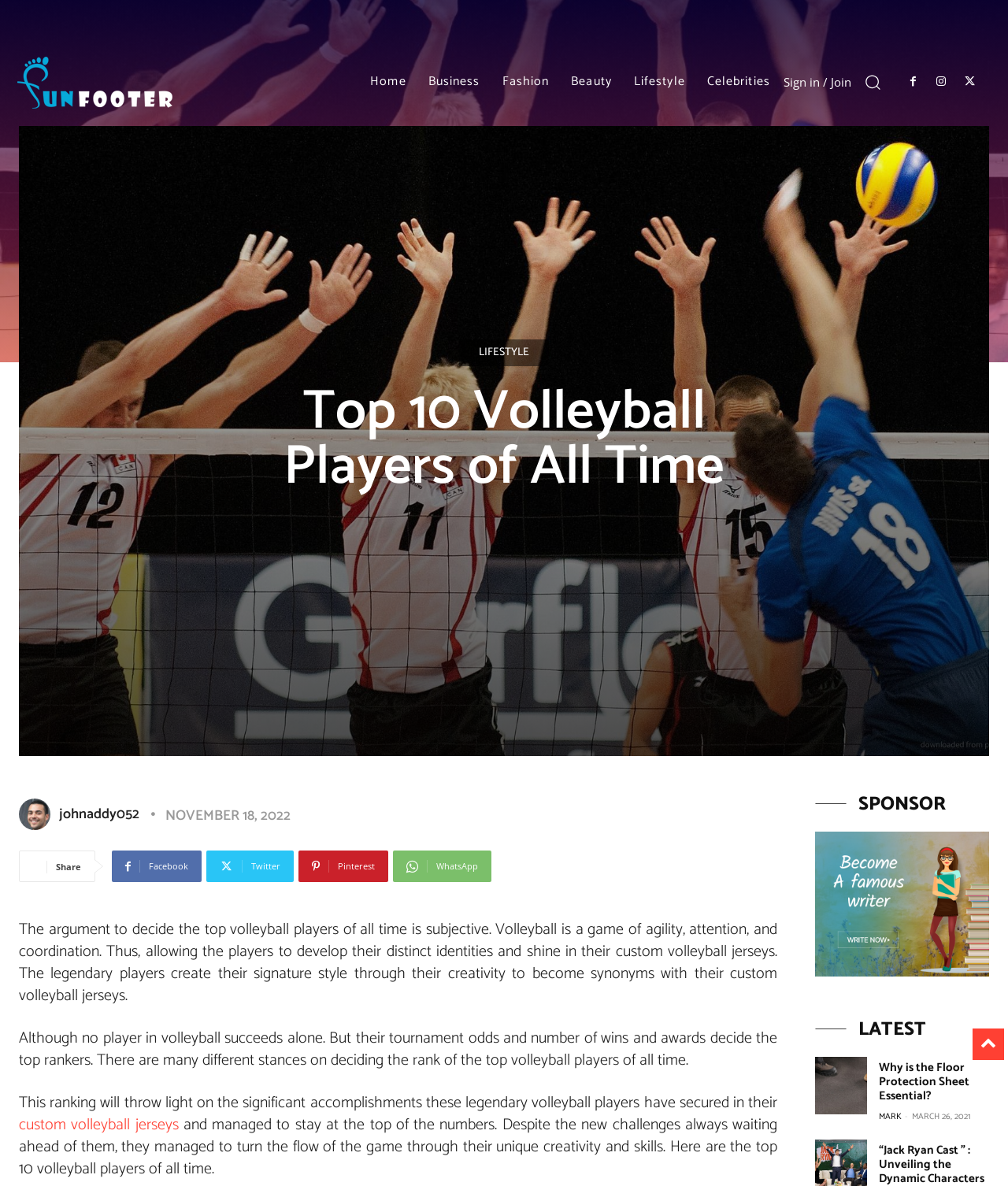What is the topic of this webpage?
Look at the image and respond with a one-word or short-phrase answer.

Volleyball players